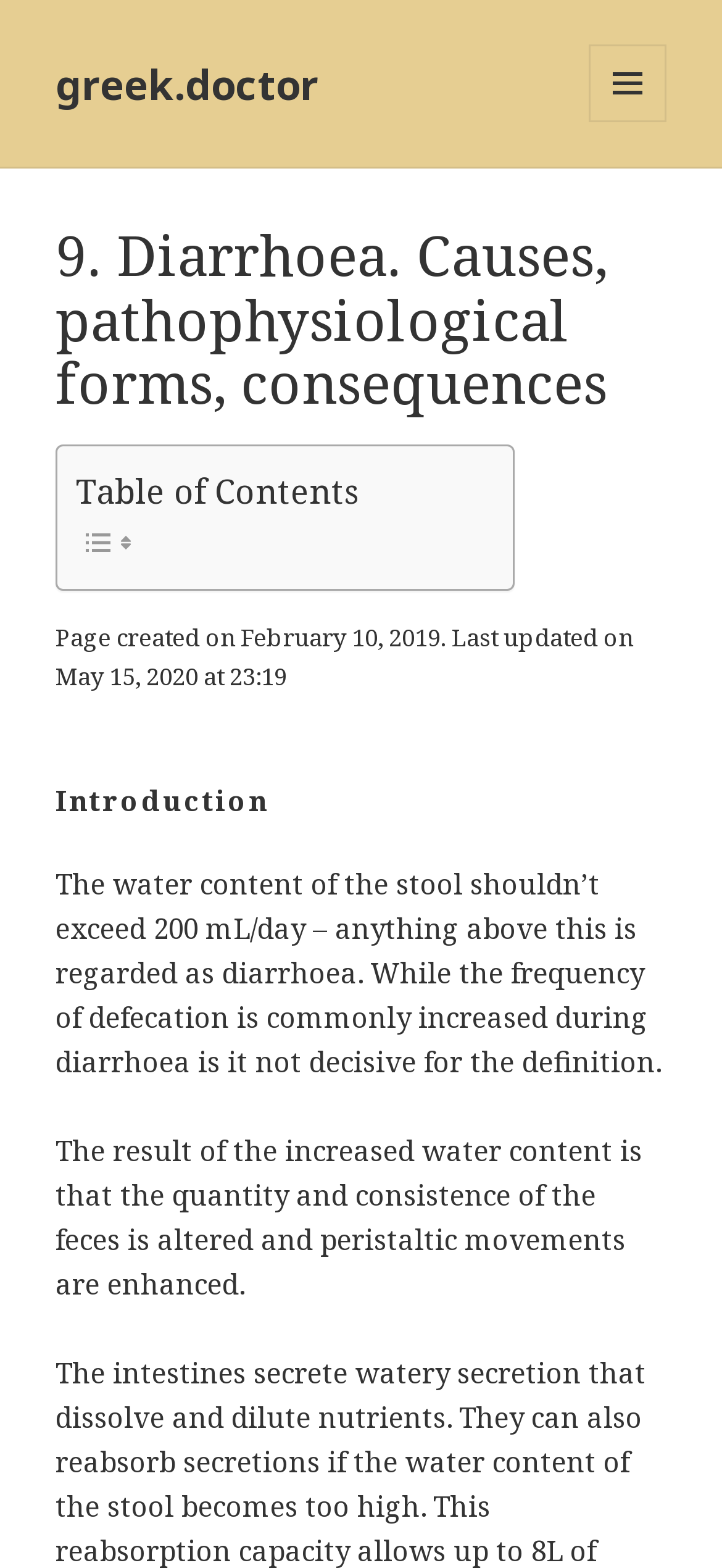Find and extract the text of the primary heading on the webpage.

9. Diarrhoea. Causes, pathophysiological forms, consequences